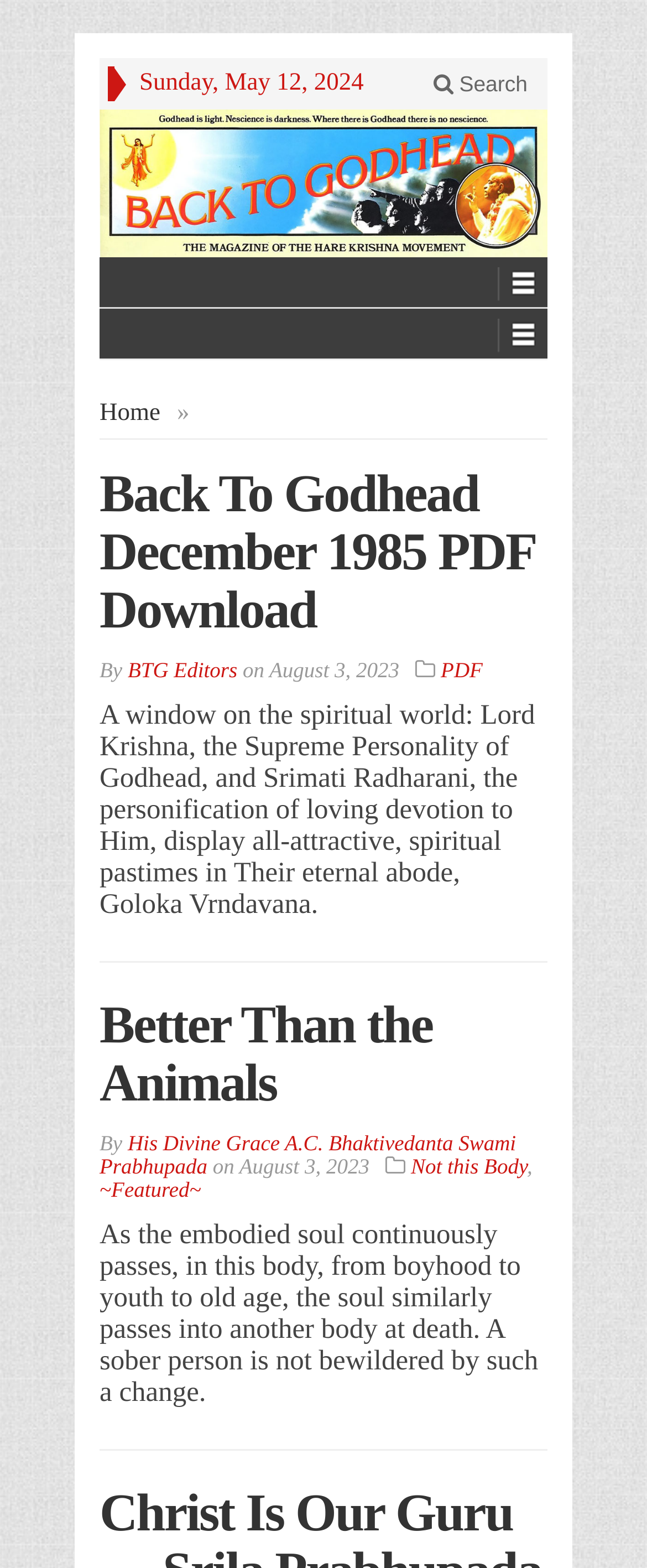Please answer the following question using a single word or phrase: What is the current date?

Sunday, May 12, 2024